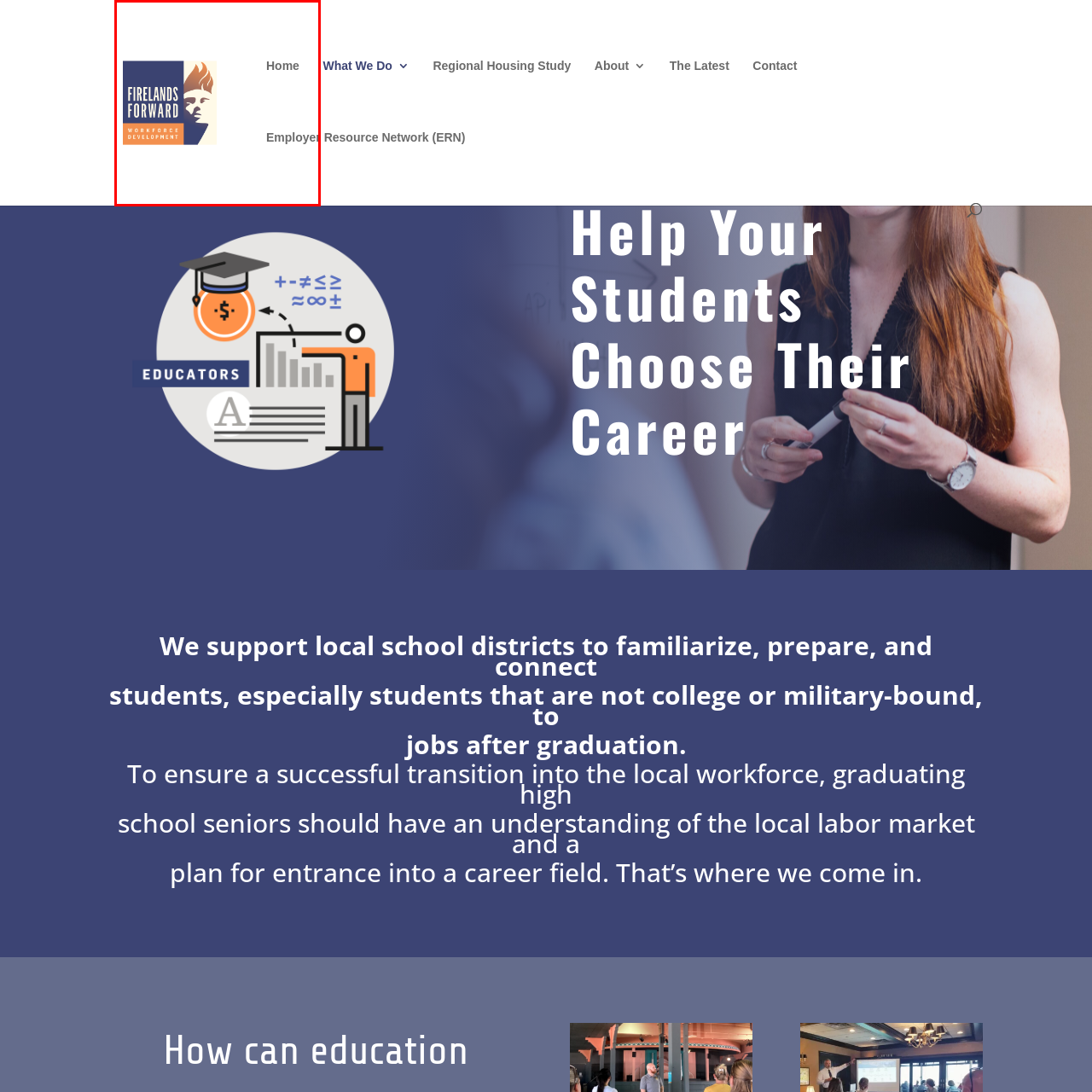Give a detailed account of the picture within the red bounded area.

The image prominently features the logo of "Firelands Forward," a workforce development initiative. The logo includes the name "FIRELANDS FORWARD" displayed in bold white text against a dark blue background, accompanied by the phrase "WORKFORCE DEVELOPMENT" in a smaller, orange font at the bottom. The logo also features an artistic depiction of a person's face, possibly symbolizing guidance and direction, highlighted in warm colors like orange and beige, suggesting a sense of optimism and growth. Positioned next to the image are links labeled "Home" and "Employer Resource Network (ERN)," indicating that this logo serves as a key navigational element for the initiative's online platform.